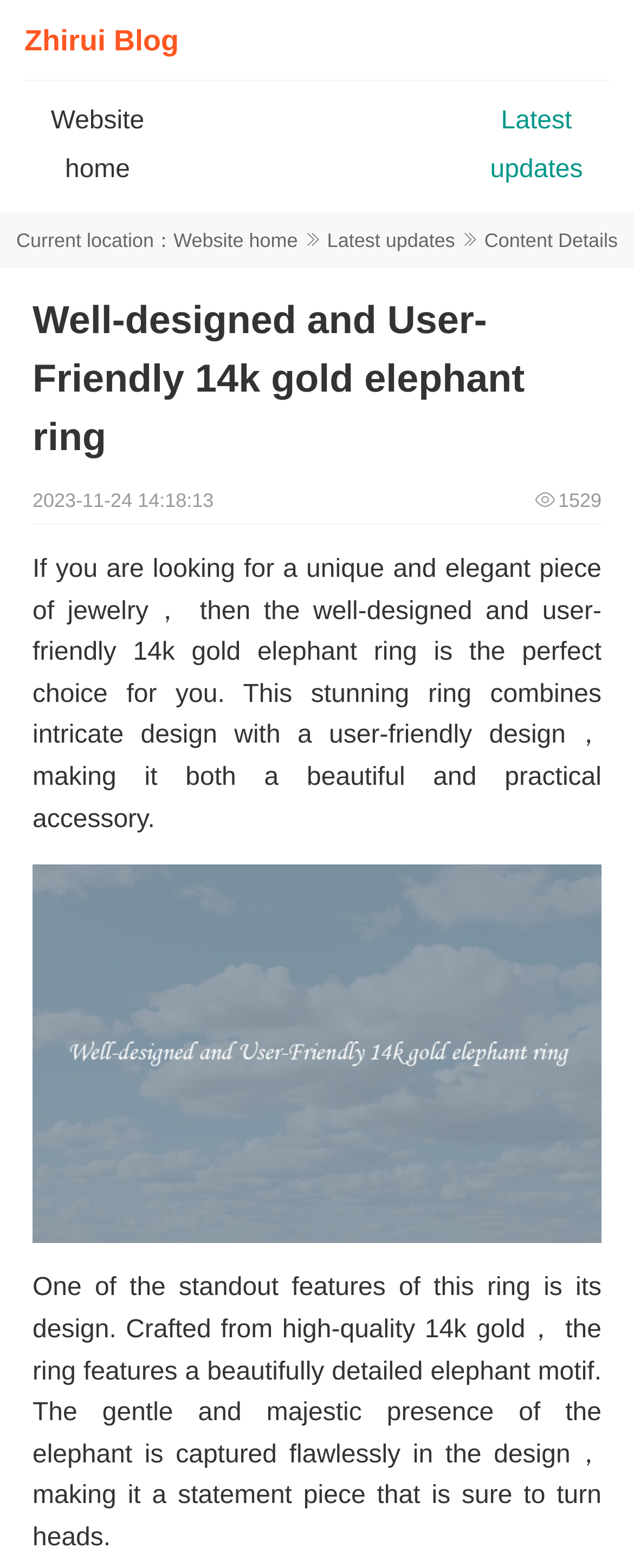Please examine the image and answer the question with a detailed explanation:
How many views does this article have?

I found the number of views by looking at the text '1529' which is located next to the date of the latest update.